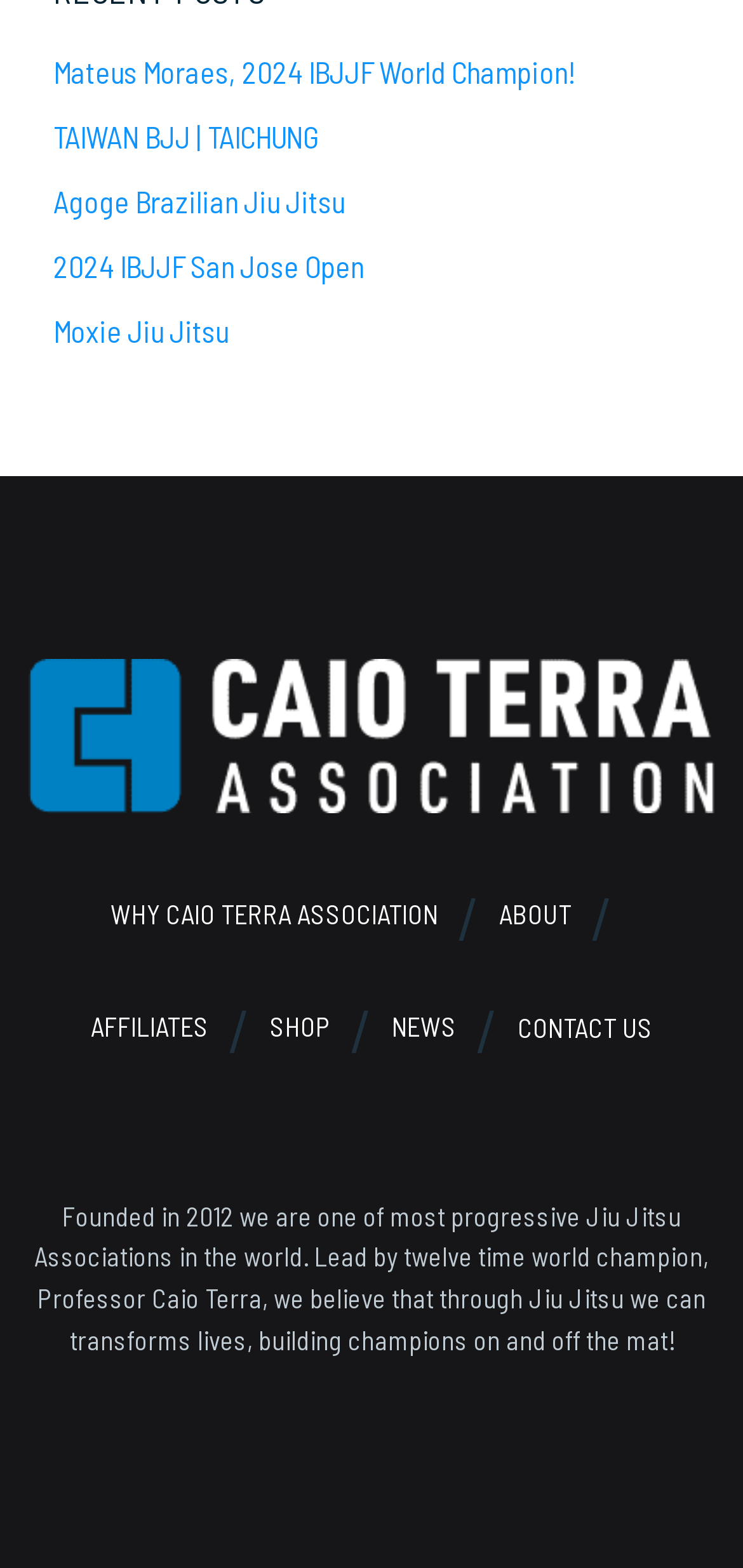Determine the bounding box coordinates for the element that should be clicked to follow this instruction: "Read the latest news". The coordinates should be given as four float numbers between 0 and 1, in the format [left, top, right, bottom].

None